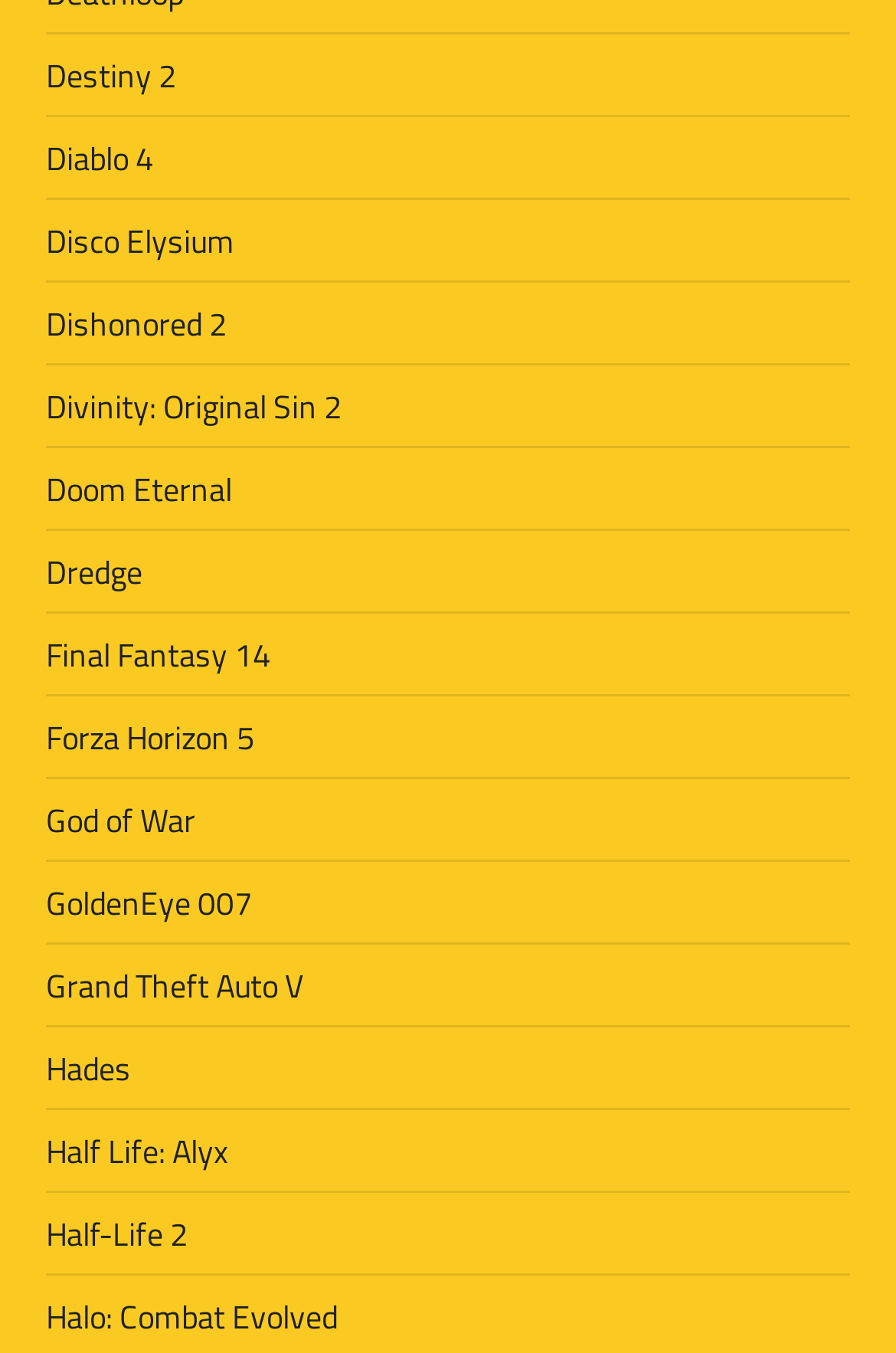Respond with a single word or short phrase to the following question: 
What type of content is listed on this webpage?

Video games